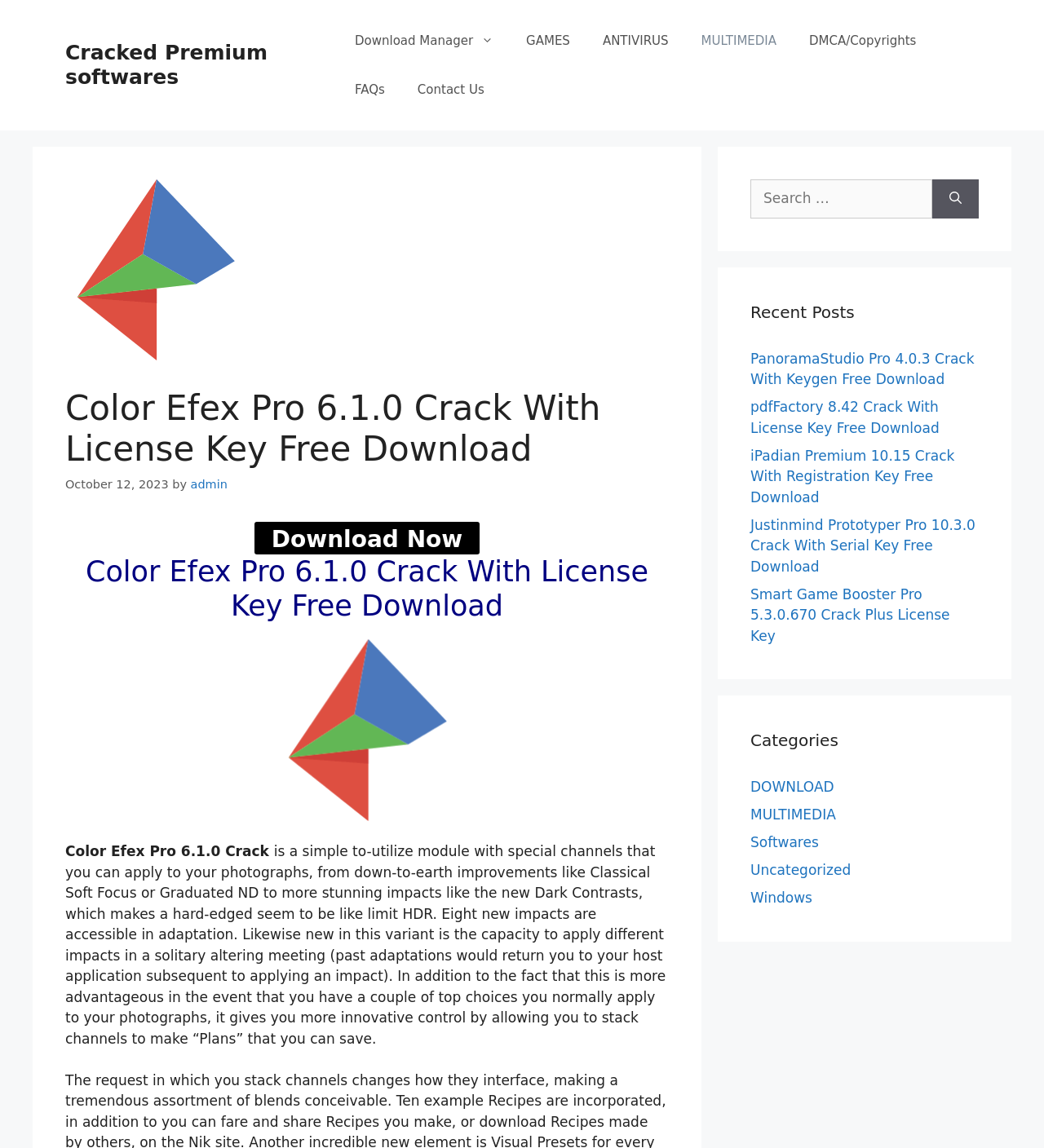Specify the bounding box coordinates of the element's area that should be clicked to execute the given instruction: "Click on the 'GCL, Tongwei lead Q1 solar module tenders, n-type module prices down 20%' news link". The coordinates should be four float numbers between 0 and 1, i.e., [left, top, right, bottom].

None